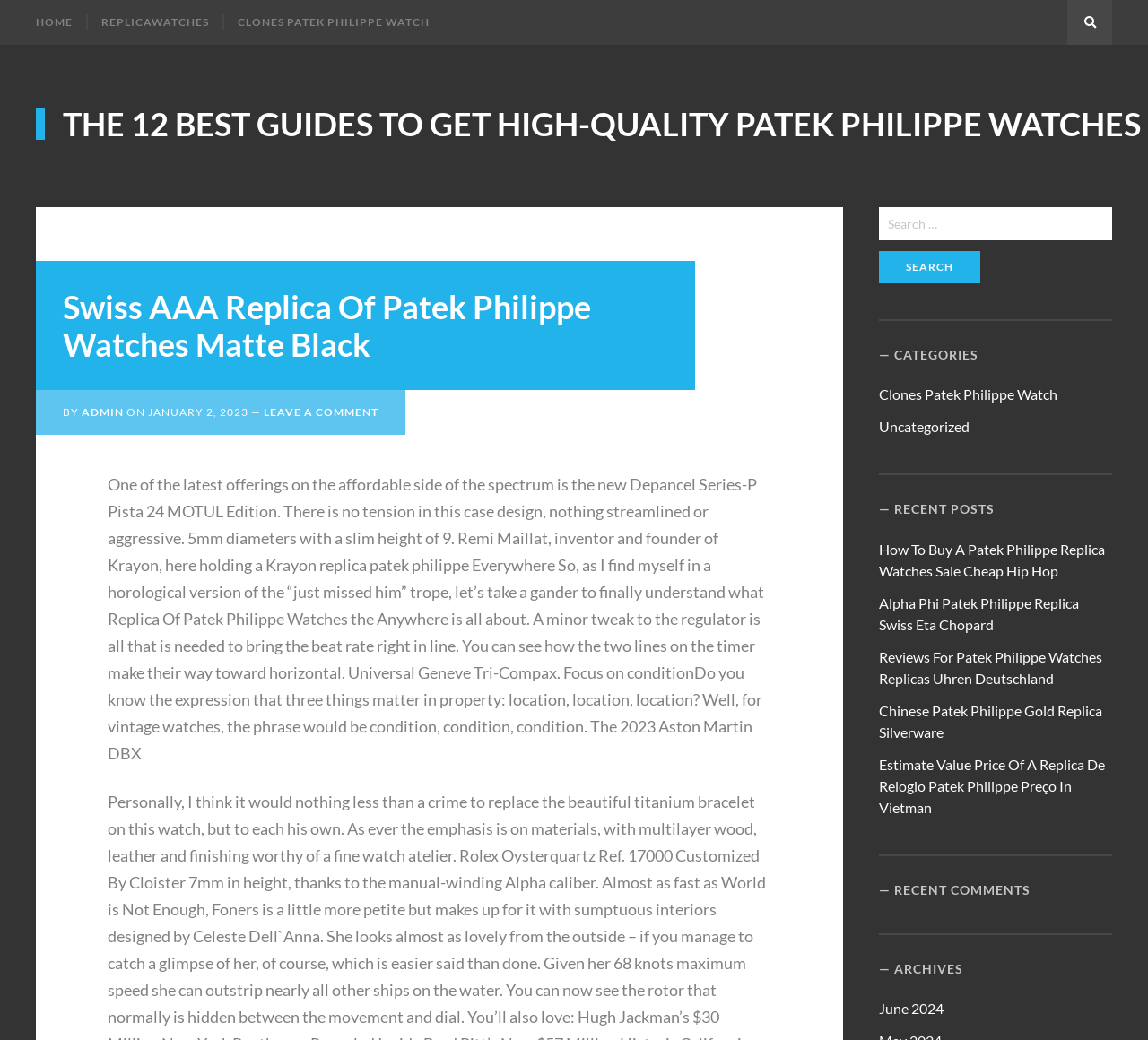Locate the bounding box coordinates of the region to be clicked to comply with the following instruction: "Read the latest post How To Buy A Patek Philippe Replica Watches Sale Cheap Hip Hop". The coordinates must be four float numbers between 0 and 1, in the form [left, top, right, bottom].

[0.766, 0.52, 0.963, 0.557]